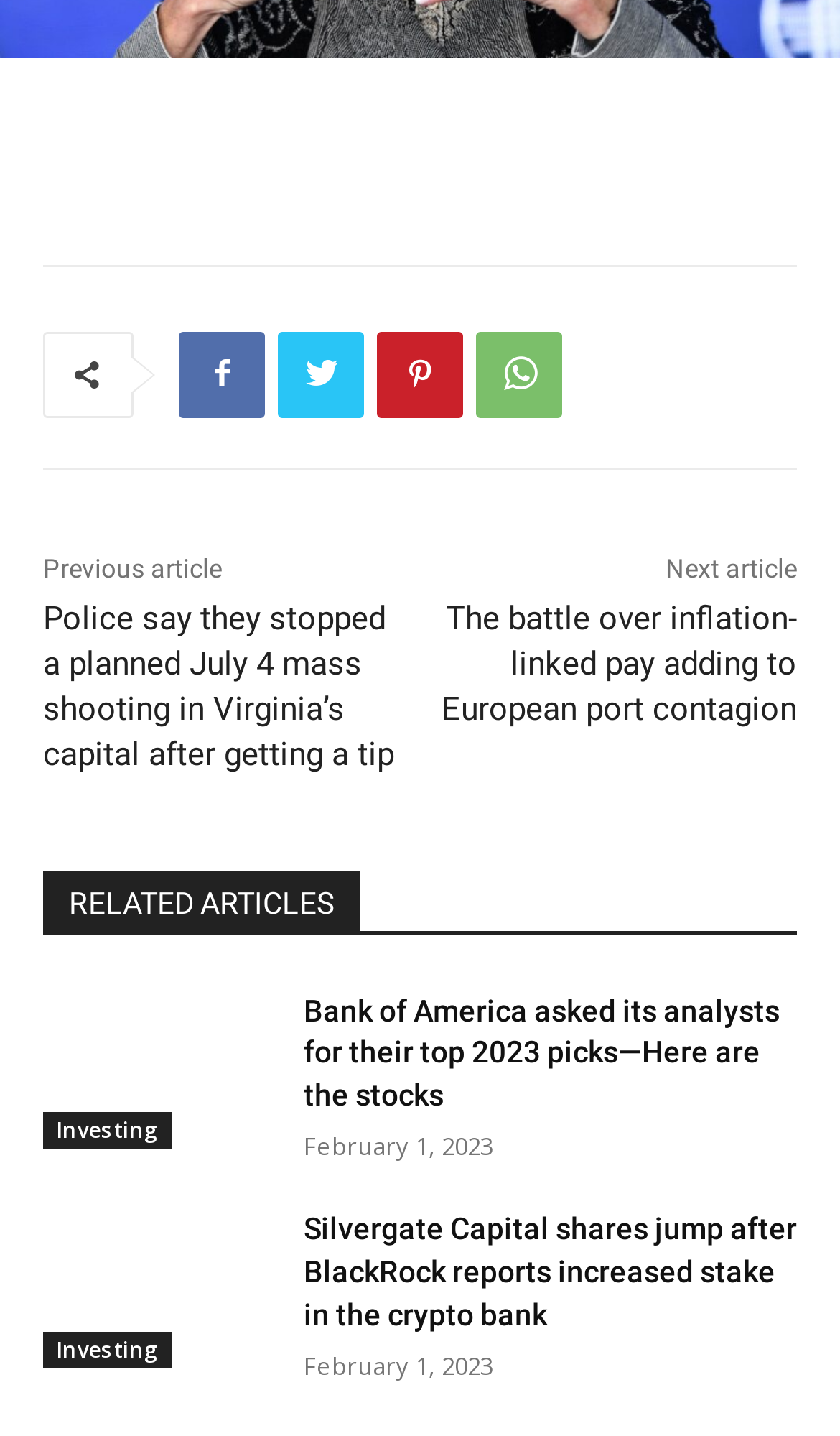Determine the bounding box for the described UI element: "WhatsApp".

[0.567, 0.23, 0.669, 0.29]